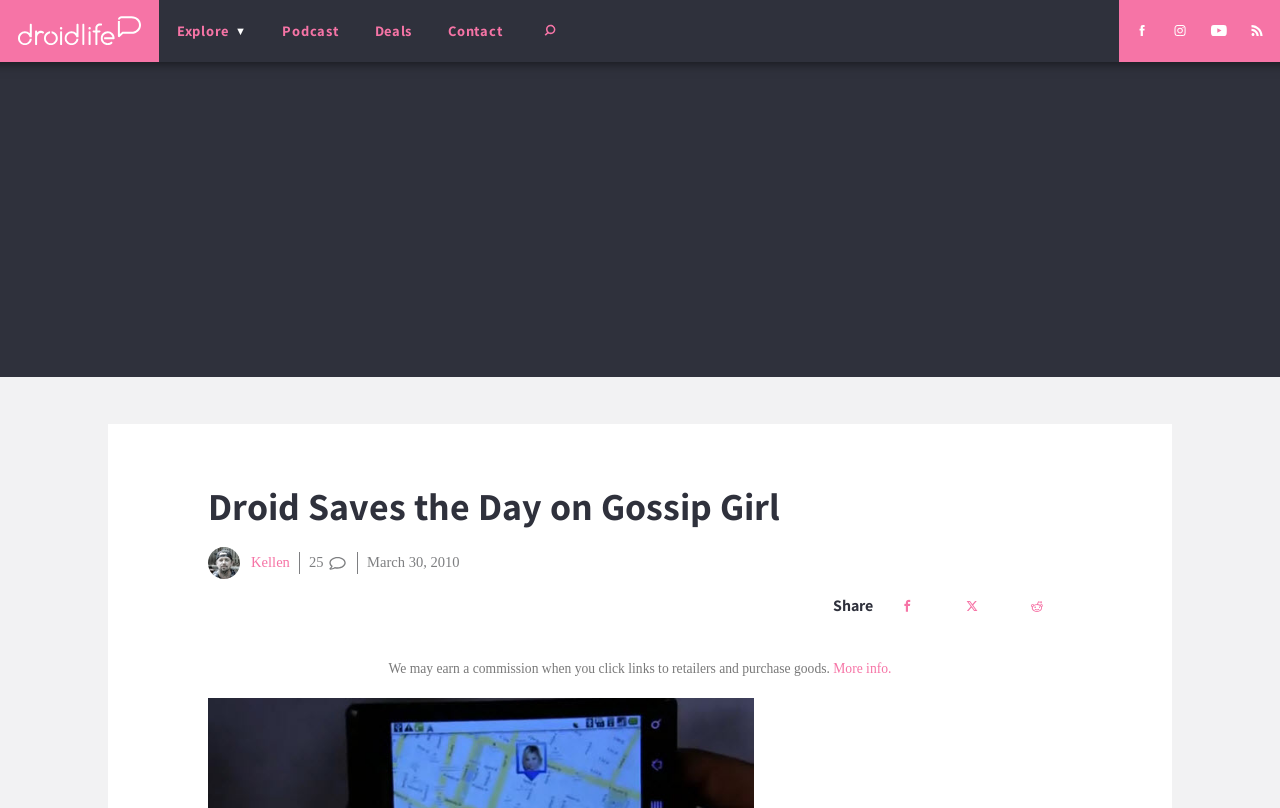Please identify the bounding box coordinates of the clickable region that I should interact with to perform the following instruction: "Share the article". The coordinates should be expressed as four float numbers between 0 and 1, i.e., [left, top, right, bottom].

[0.651, 0.737, 0.682, 0.763]